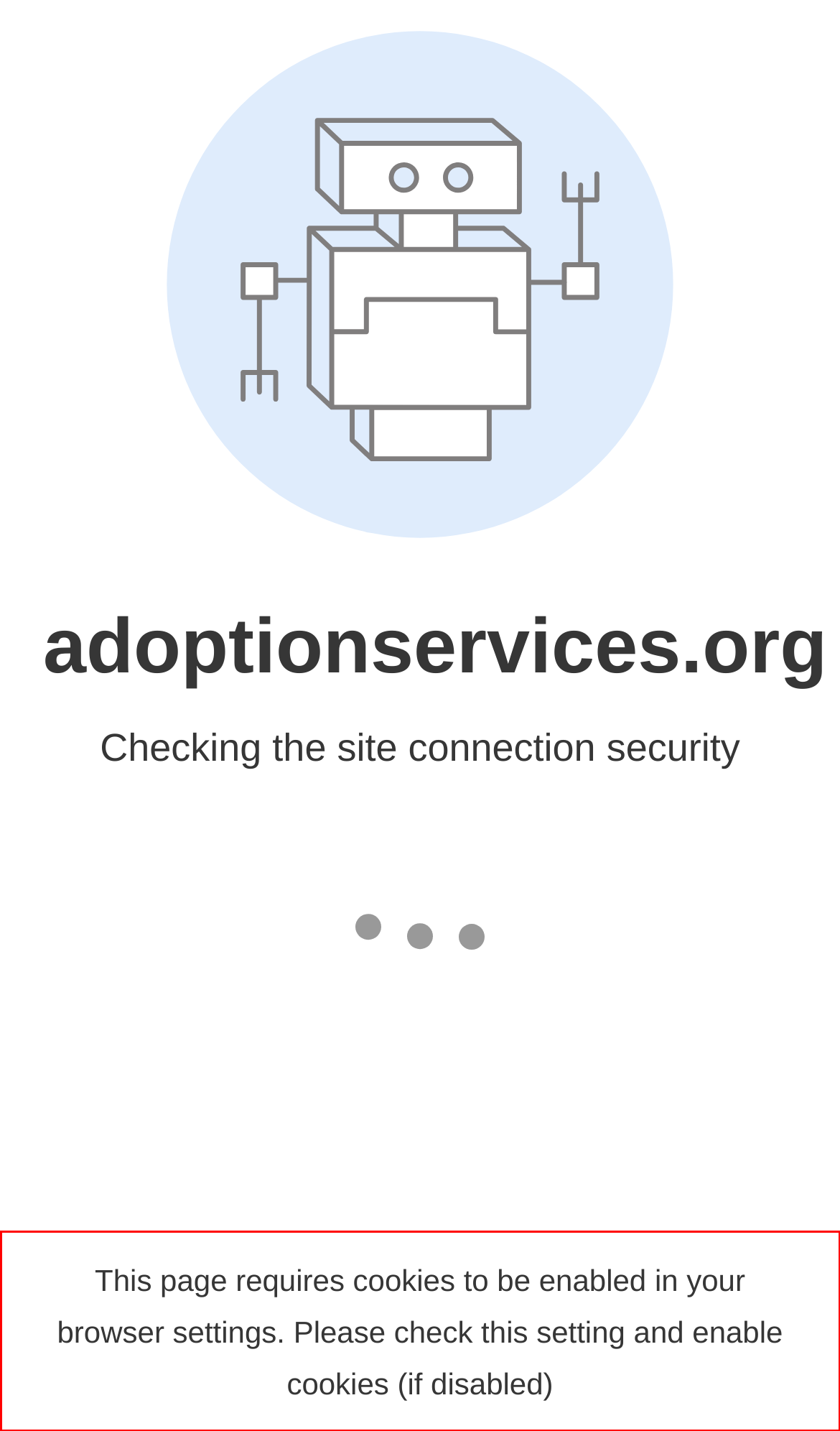Please examine the webpage screenshot and extract the text within the red bounding box using OCR.

This page requires cookies to be enabled in your browser settings. Please check this setting and enable cookies (if disabled)